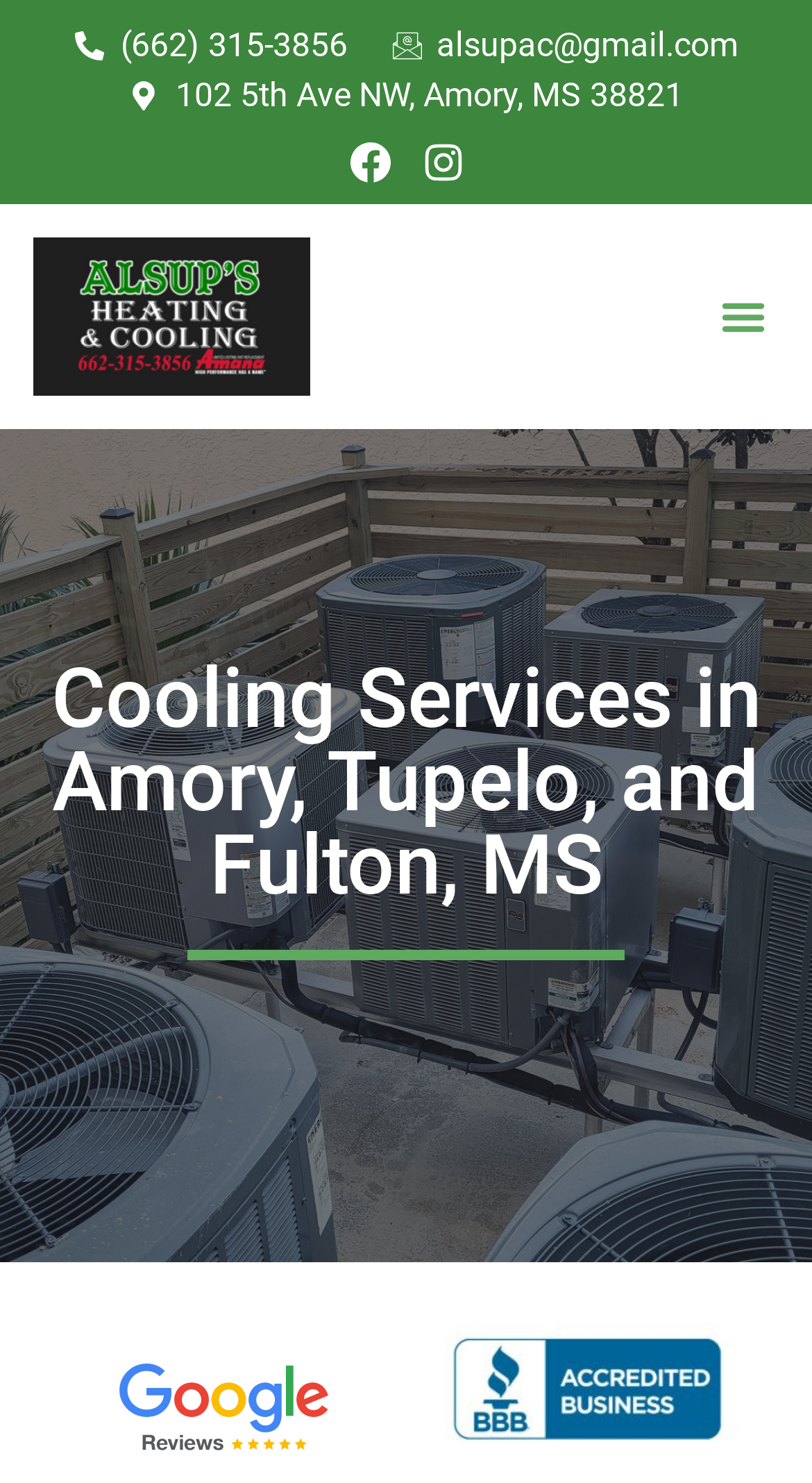Find the bounding box coordinates of the area to click in order to follow the instruction: "Learn about cooling services".

[0.051, 0.443, 0.949, 0.612]